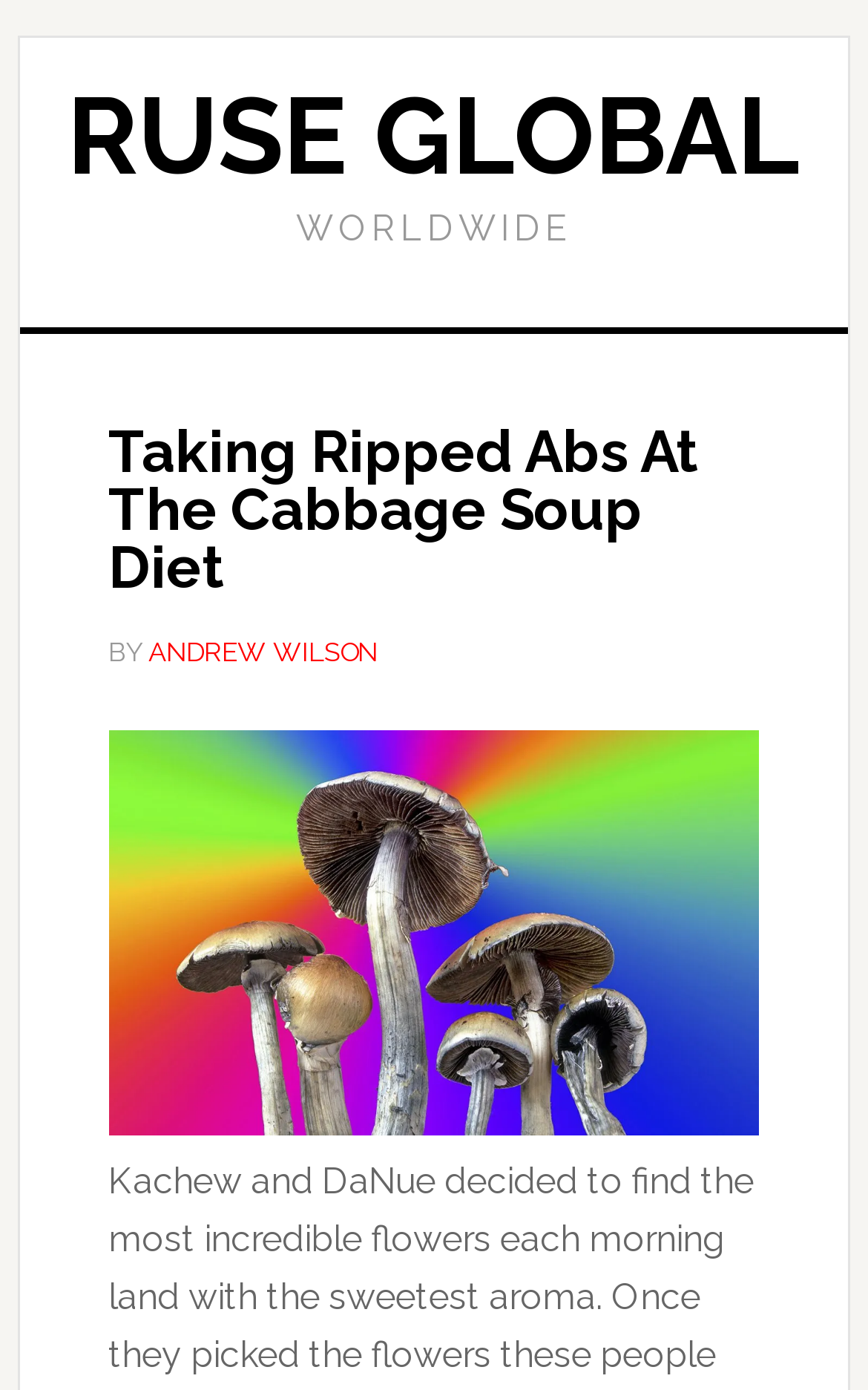What is the name of the website?
Using the image, respond with a single word or phrase.

RUSE GLOBAL